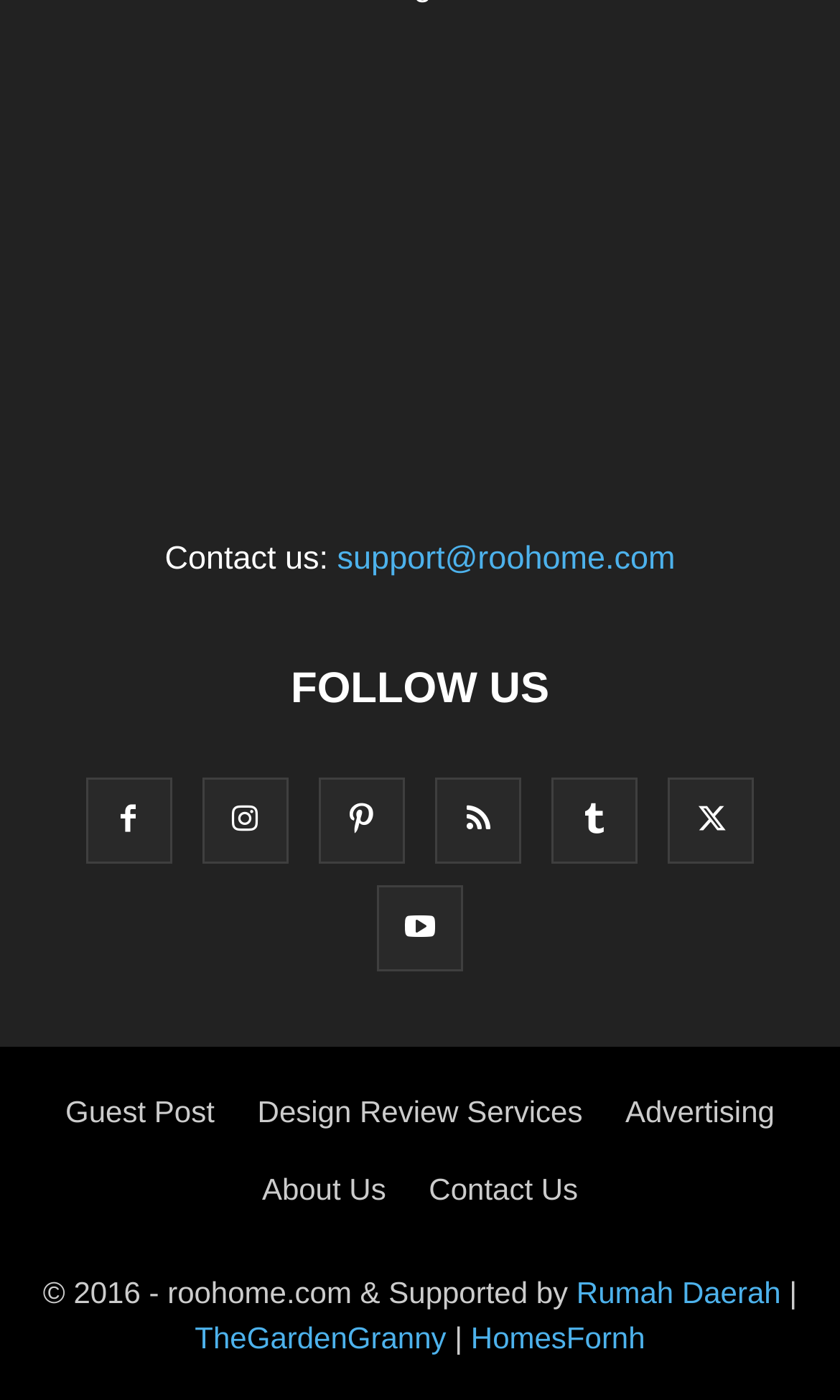Highlight the bounding box of the UI element that corresponds to this description: "Guest Post".

[0.078, 0.782, 0.255, 0.807]